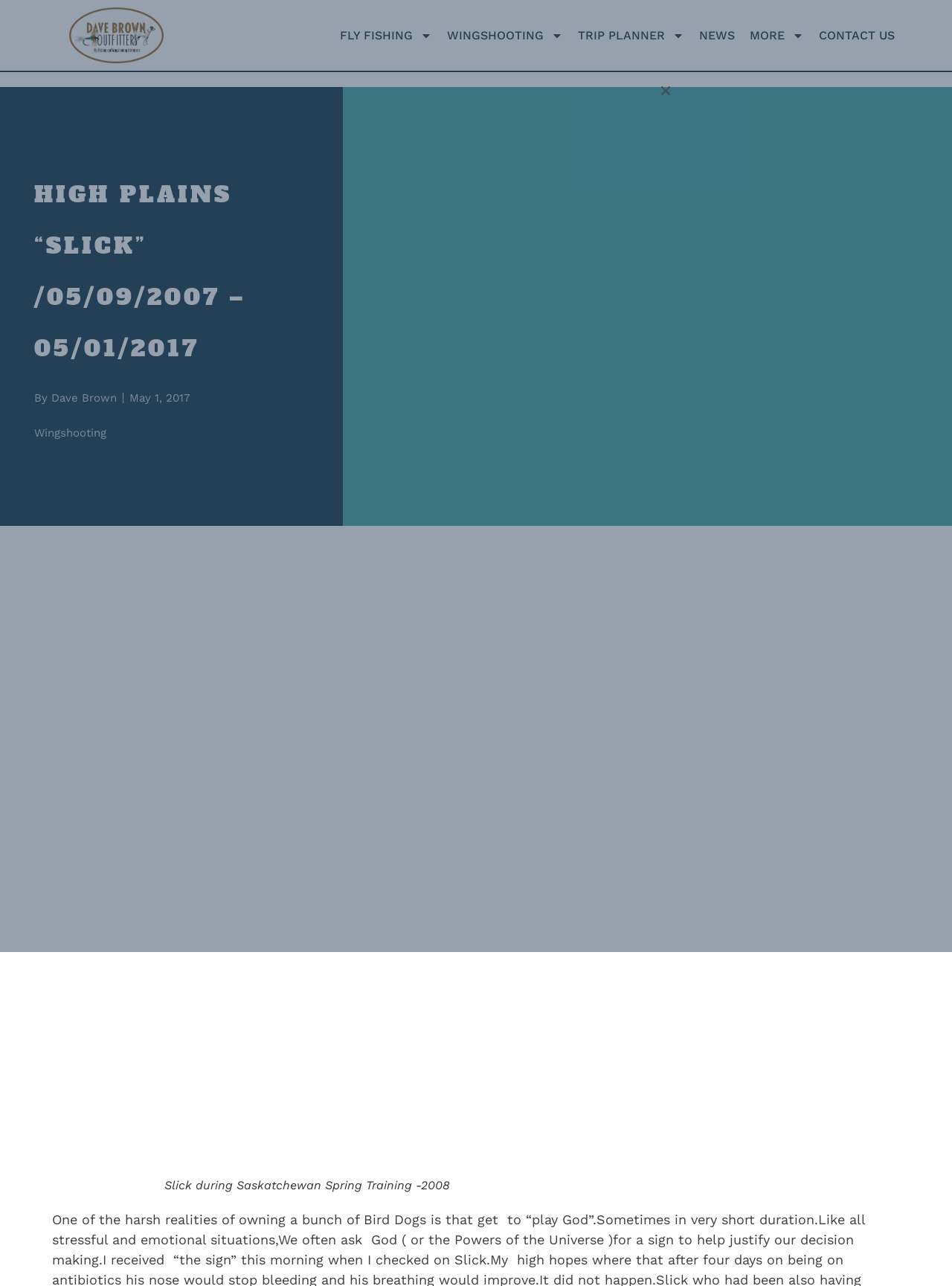Consider the image and give a detailed and elaborate answer to the question: 
What is the date mentioned in the webpage?

The date May 1, 2017 is mentioned in the webpage, which is likely the date when Slick passed away.